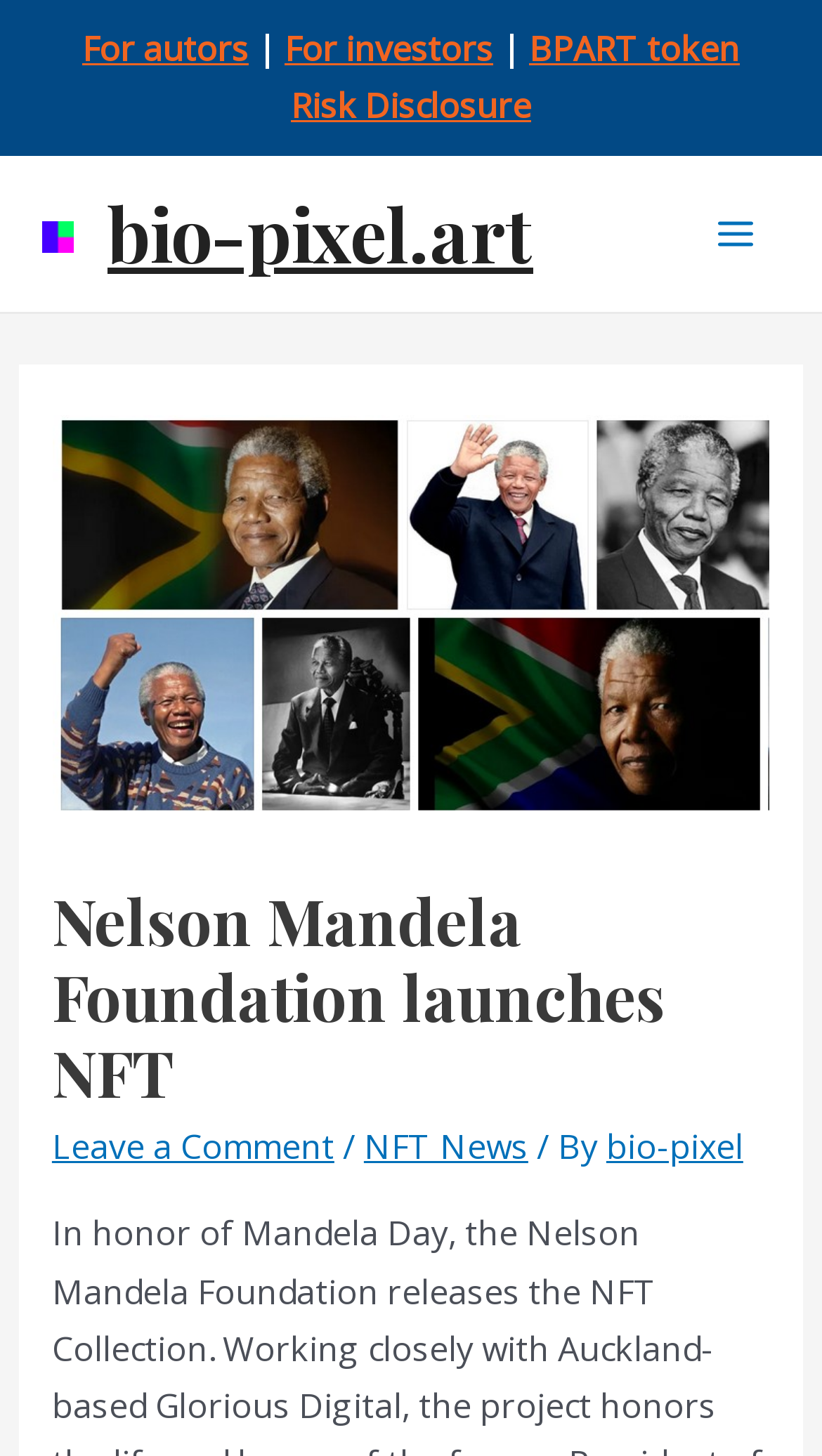Locate the bounding box coordinates of the item that should be clicked to fulfill the instruction: "Read NFT News".

[0.443, 0.772, 0.643, 0.804]